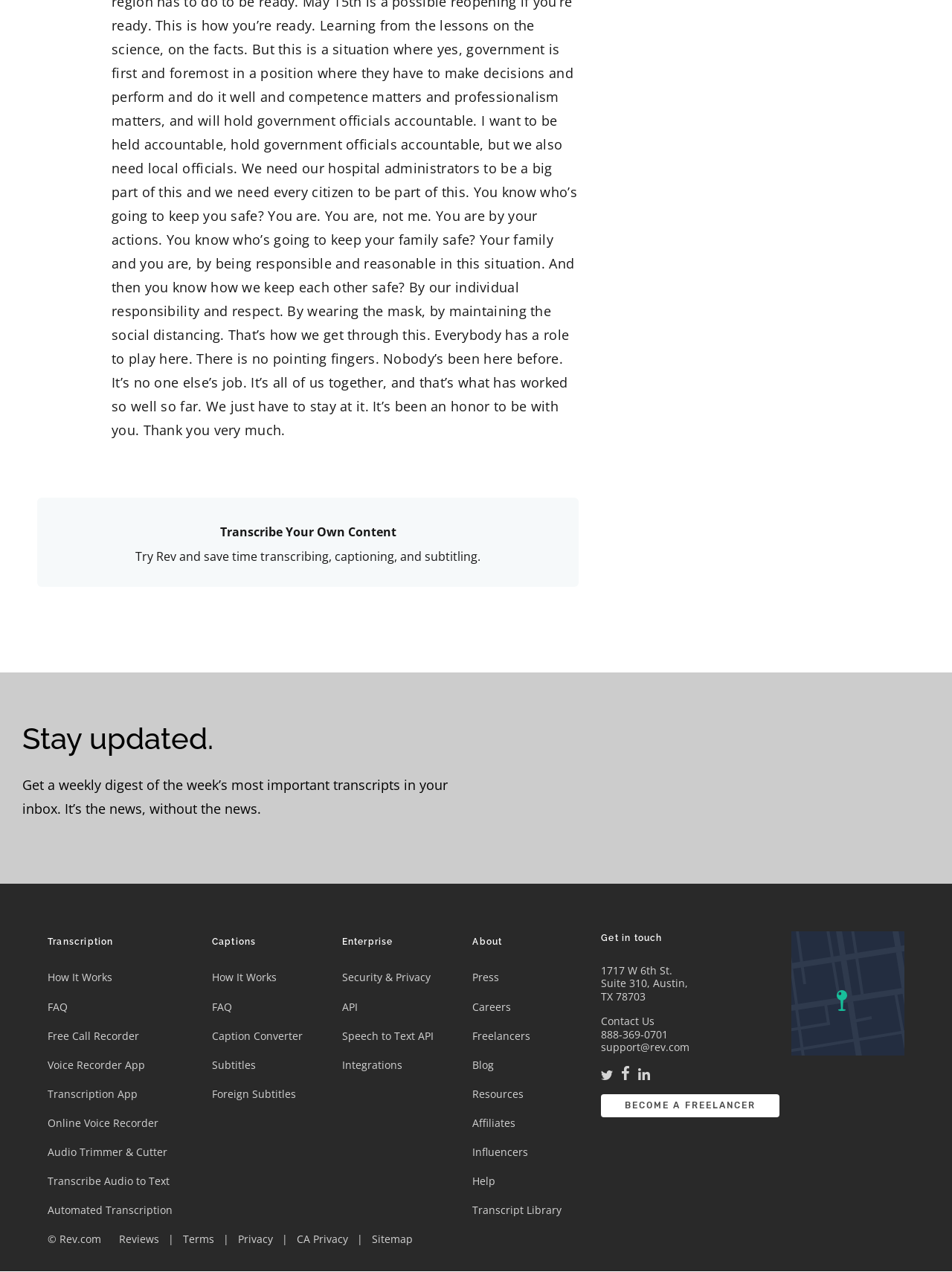What is the main purpose of this website?
Using the image, answer in one word or phrase.

Transcribe content